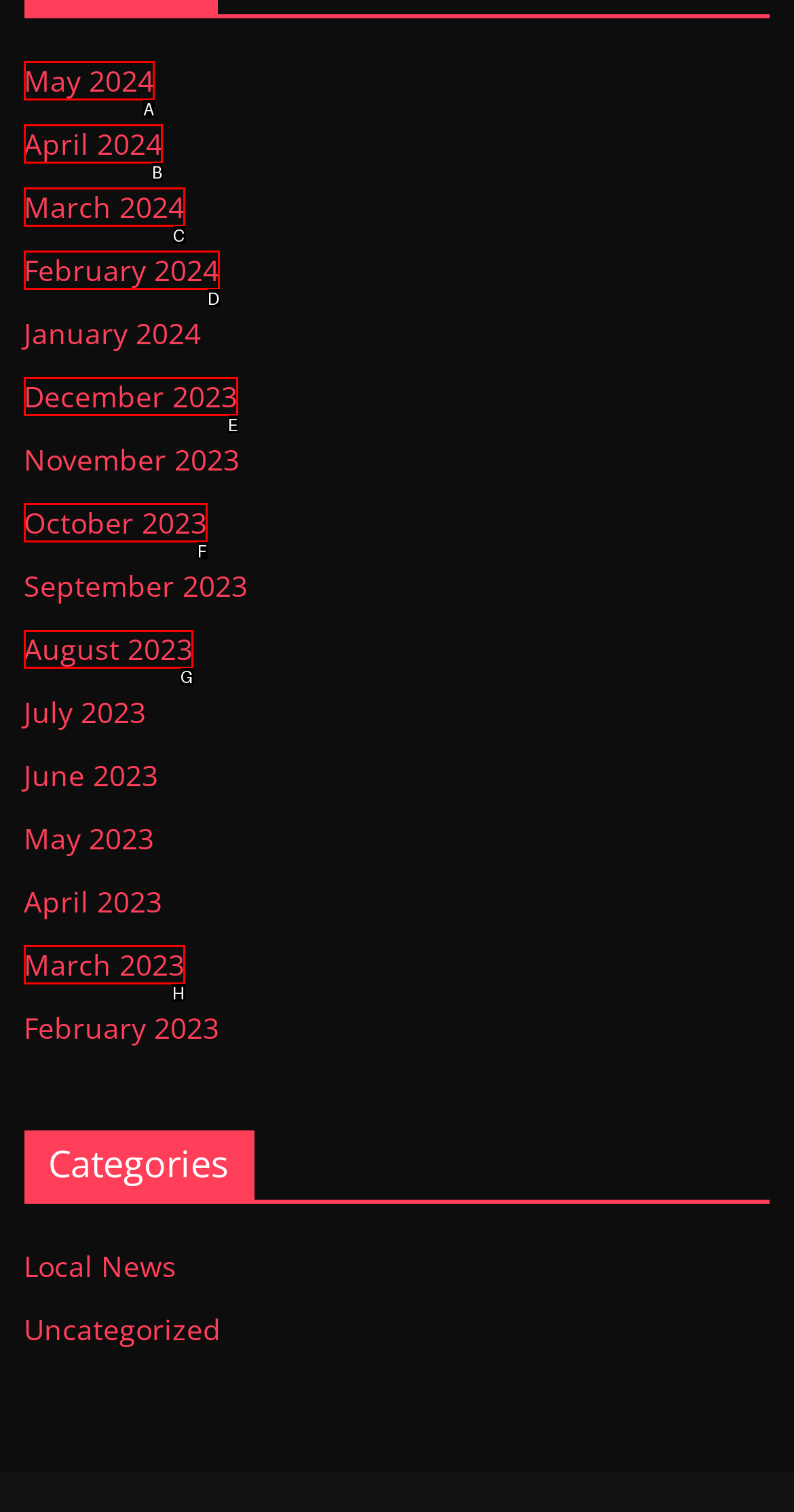Tell me which one HTML element I should click to complete the following task: Subscribe to newsletter Answer with the option's letter from the given choices directly.

None